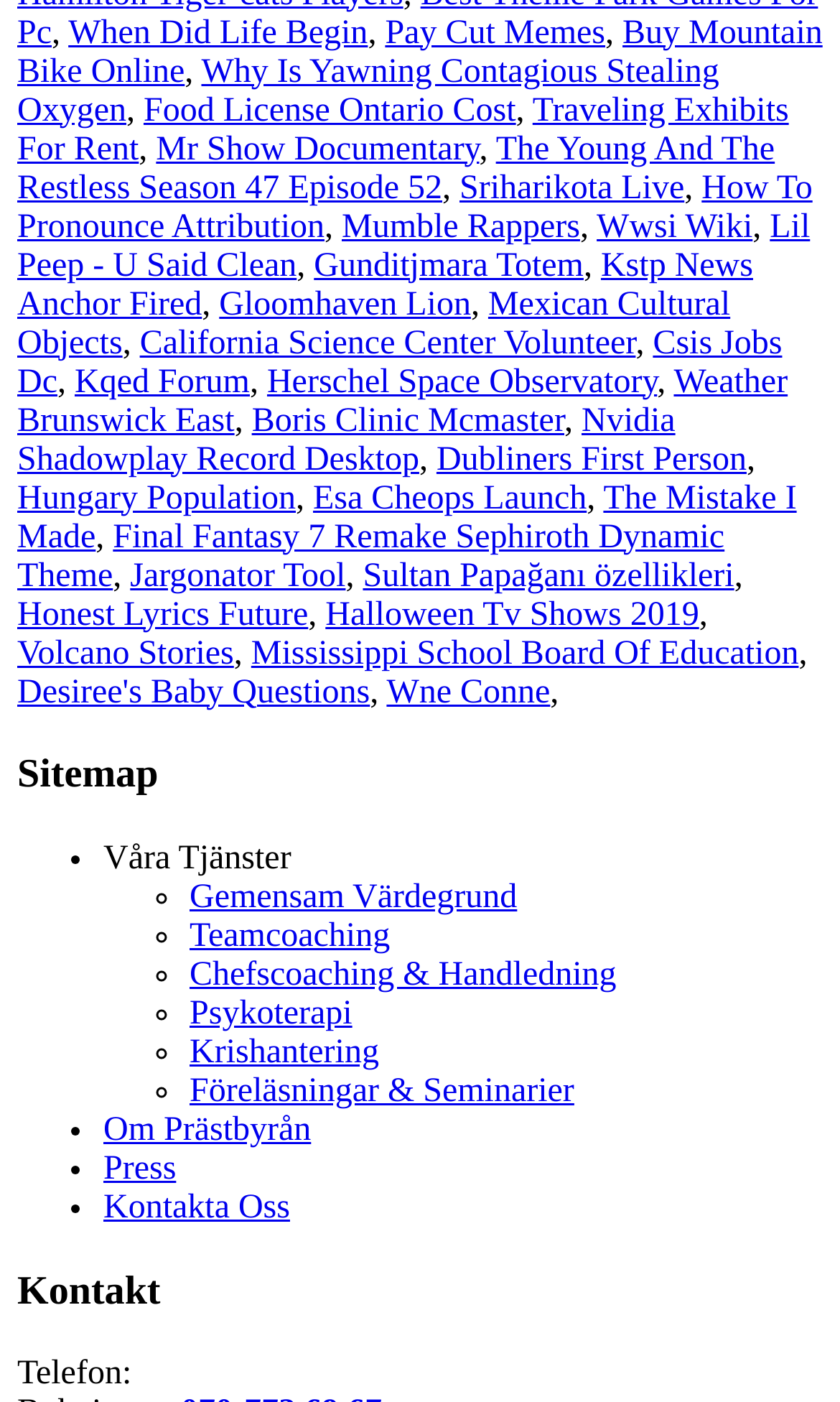Identify the bounding box coordinates of the area that should be clicked in order to complete the given instruction: "Call the phone number". The bounding box coordinates should be four float numbers between 0 and 1, i.e., [left, top, right, bottom].

[0.021, 0.967, 0.157, 0.994]